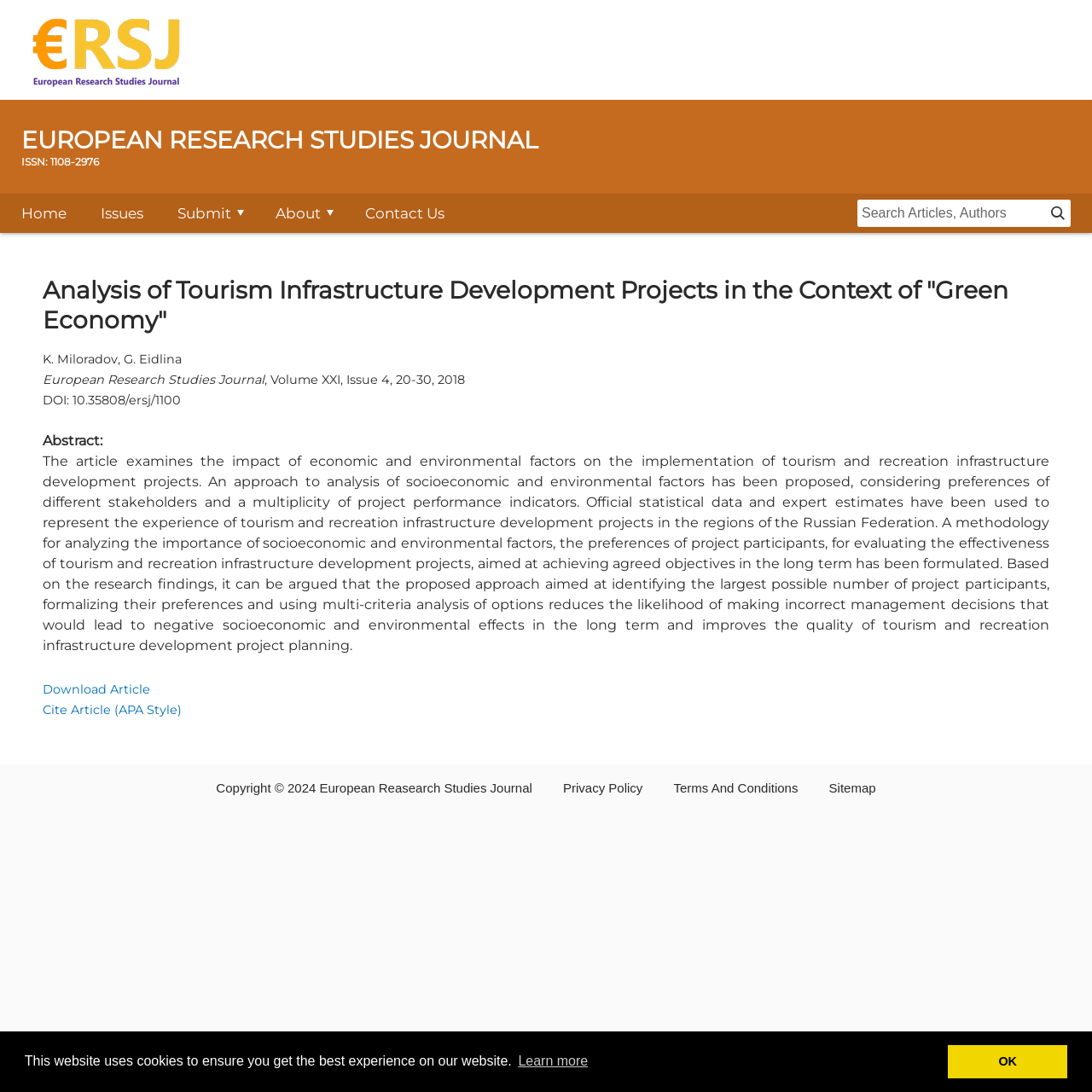Using the element description alt="European Research Studies Journal", predict the bounding box coordinates for the UI element. Provide the coordinates in (top-left x, top-left y, bottom-right x, bottom-right y) format with values ranging from 0 to 1.

[0.02, 0.009, 0.176, 0.083]